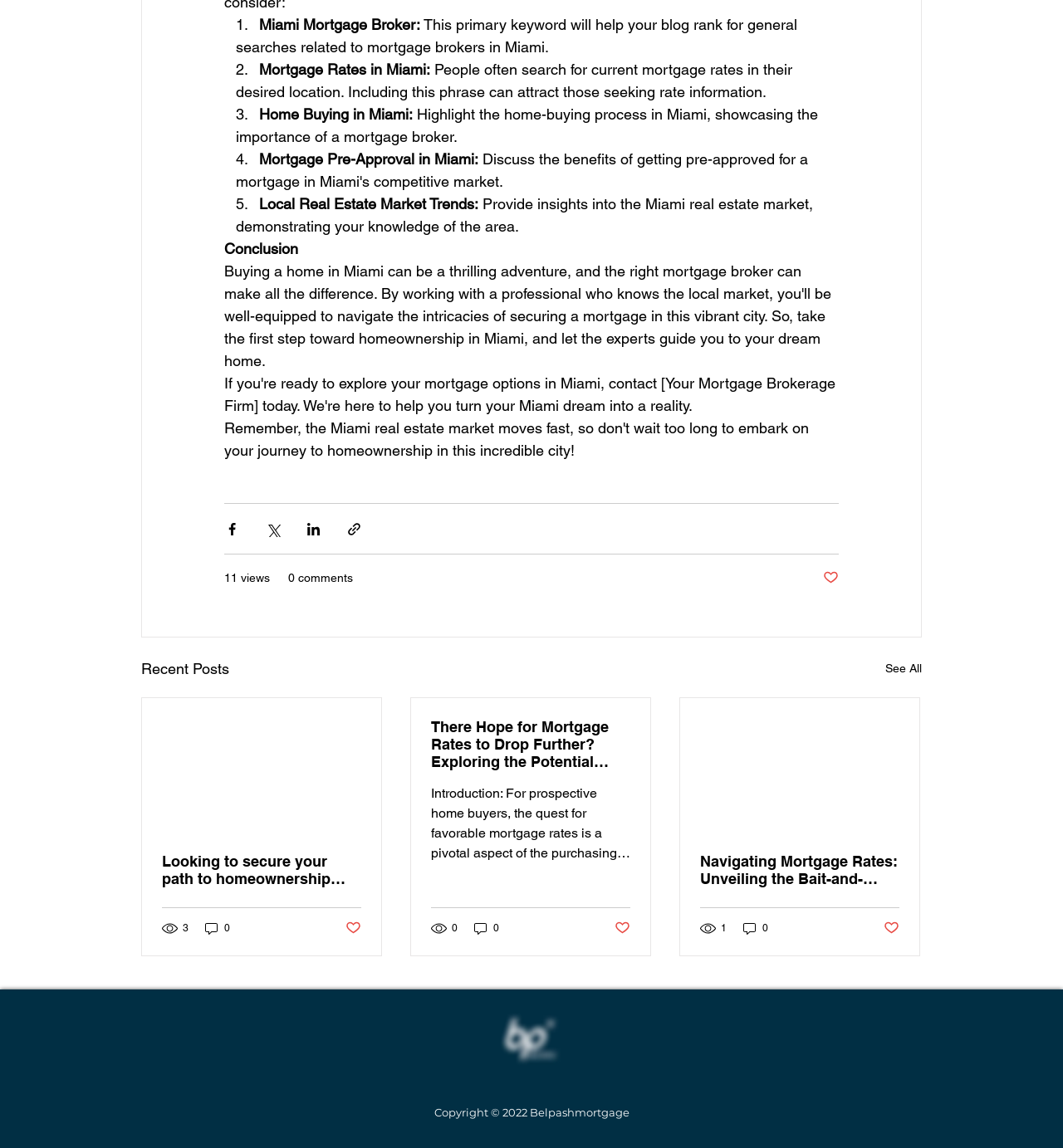Provide the bounding box coordinates of the UI element this sentence describes: "See All".

[0.833, 0.572, 0.867, 0.593]